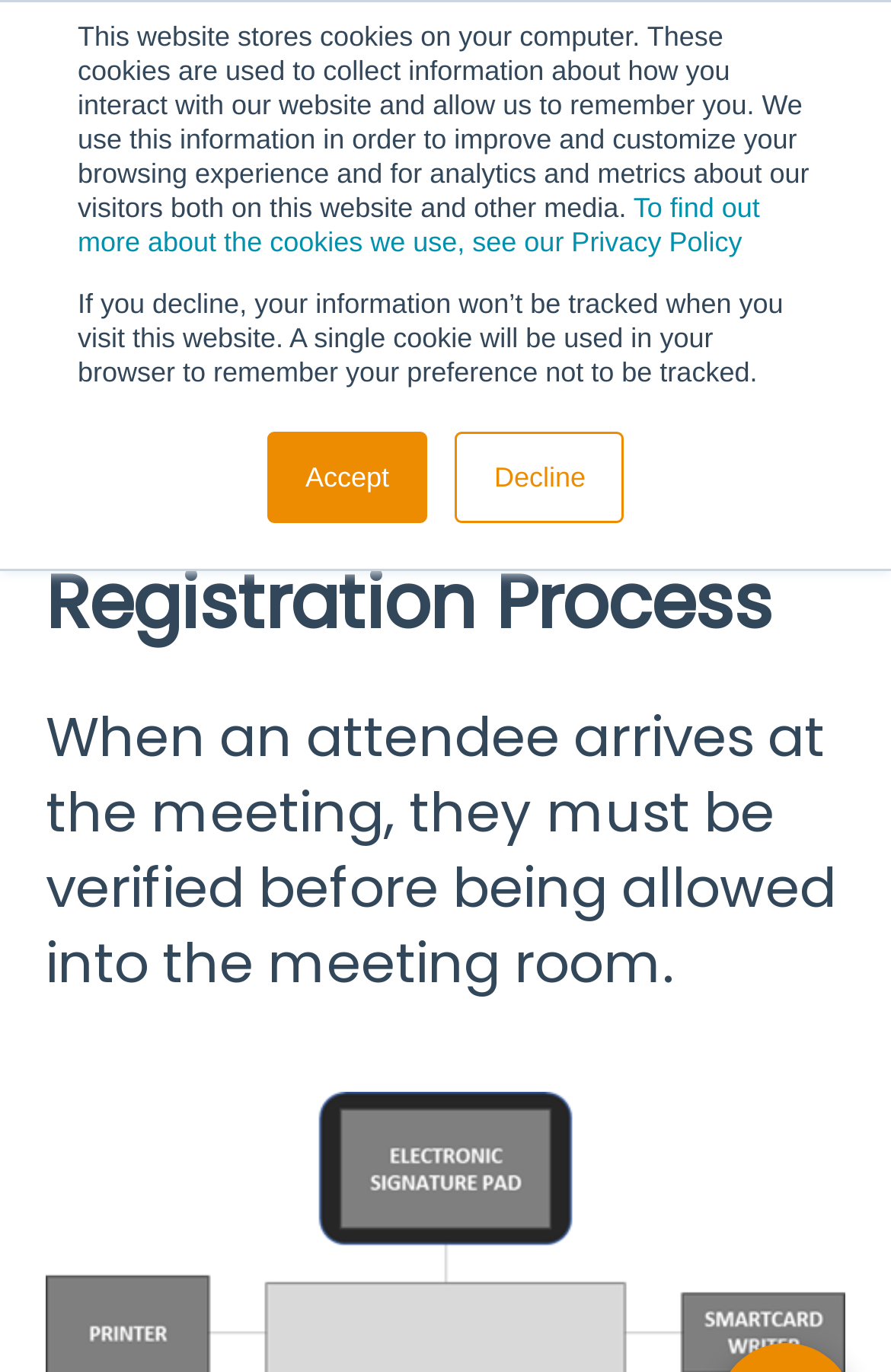Please find the bounding box coordinates of the element that must be clicked to perform the given instruction: "Go to Lumi Global". The coordinates should be four float numbers from 0 to 1, i.e., [left, top, right, bottom].

[0.0, 0.185, 1.0, 0.231]